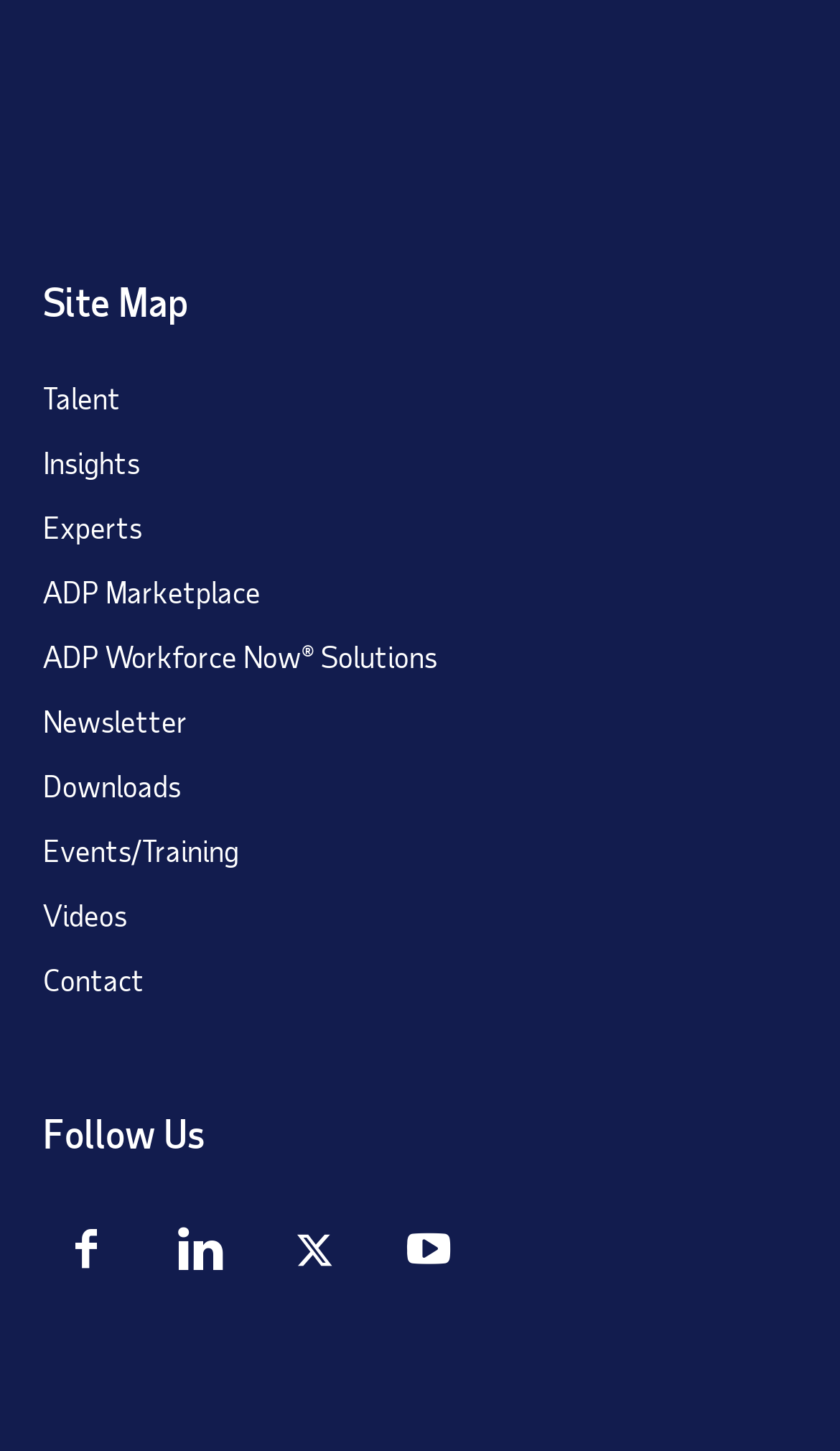Determine the bounding box coordinates of the clickable region to carry out the instruction: "View ADP Marketplace".

[0.051, 0.395, 0.31, 0.42]